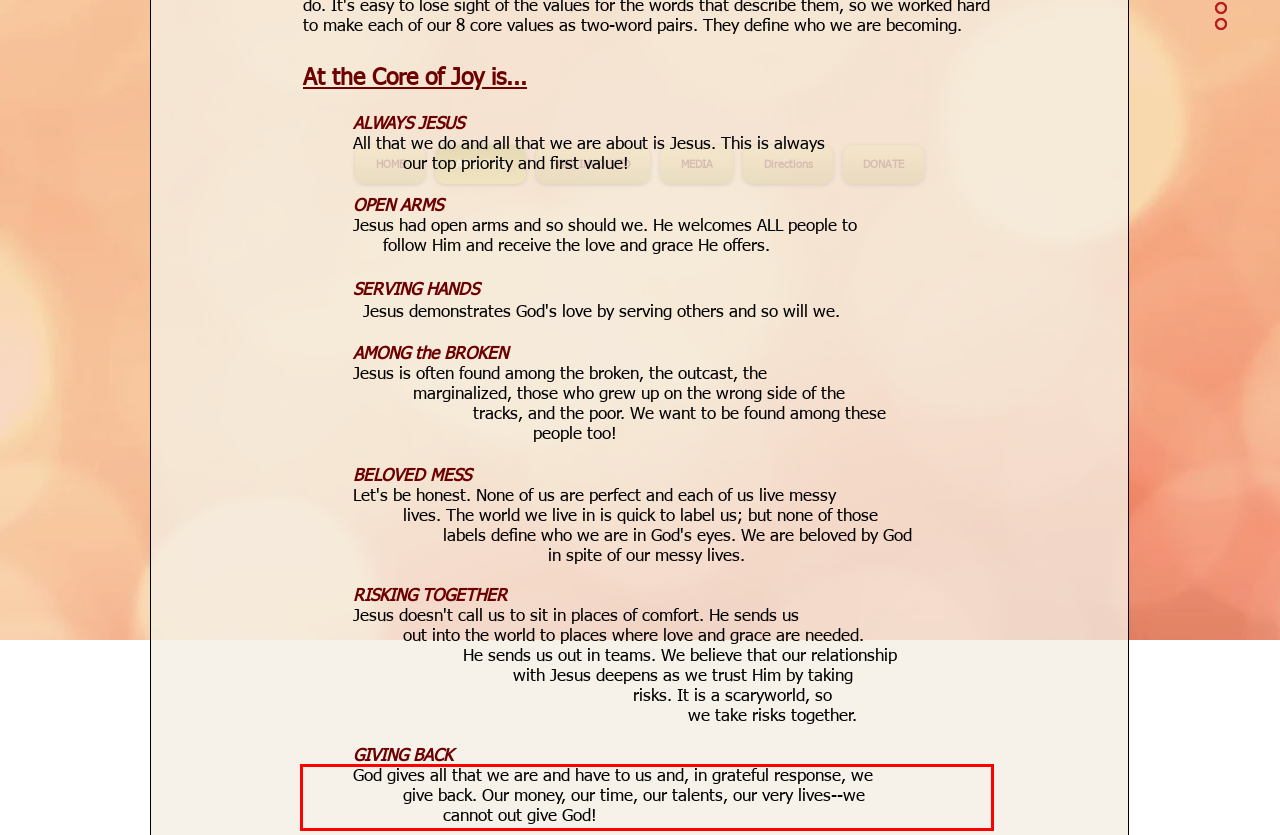Given a webpage screenshot, locate the red bounding box and extract the text content found inside it.

God gives all that we are and have to us and, in grateful response, we give back. Our money, our time, our talents, our very lives--we cannot out give God!